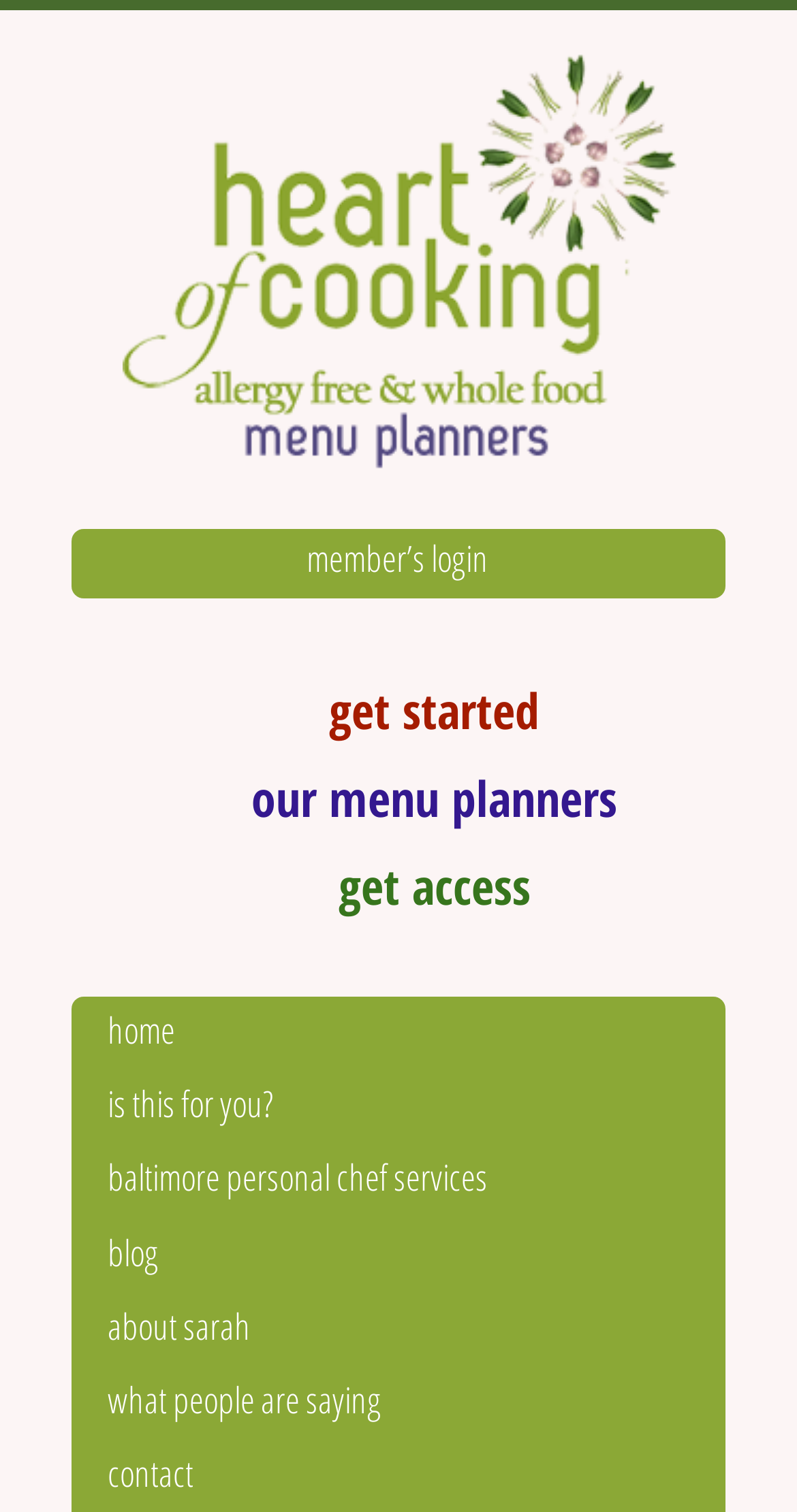Bounding box coordinates are given in the format (top-left x, top-left y, bottom-right x, bottom-right y). All values should be floating point numbers between 0 and 1. Provide the bounding box coordinate for the UI element described as: Baltimore Personal Chef Services

[0.09, 0.757, 0.908, 0.802]